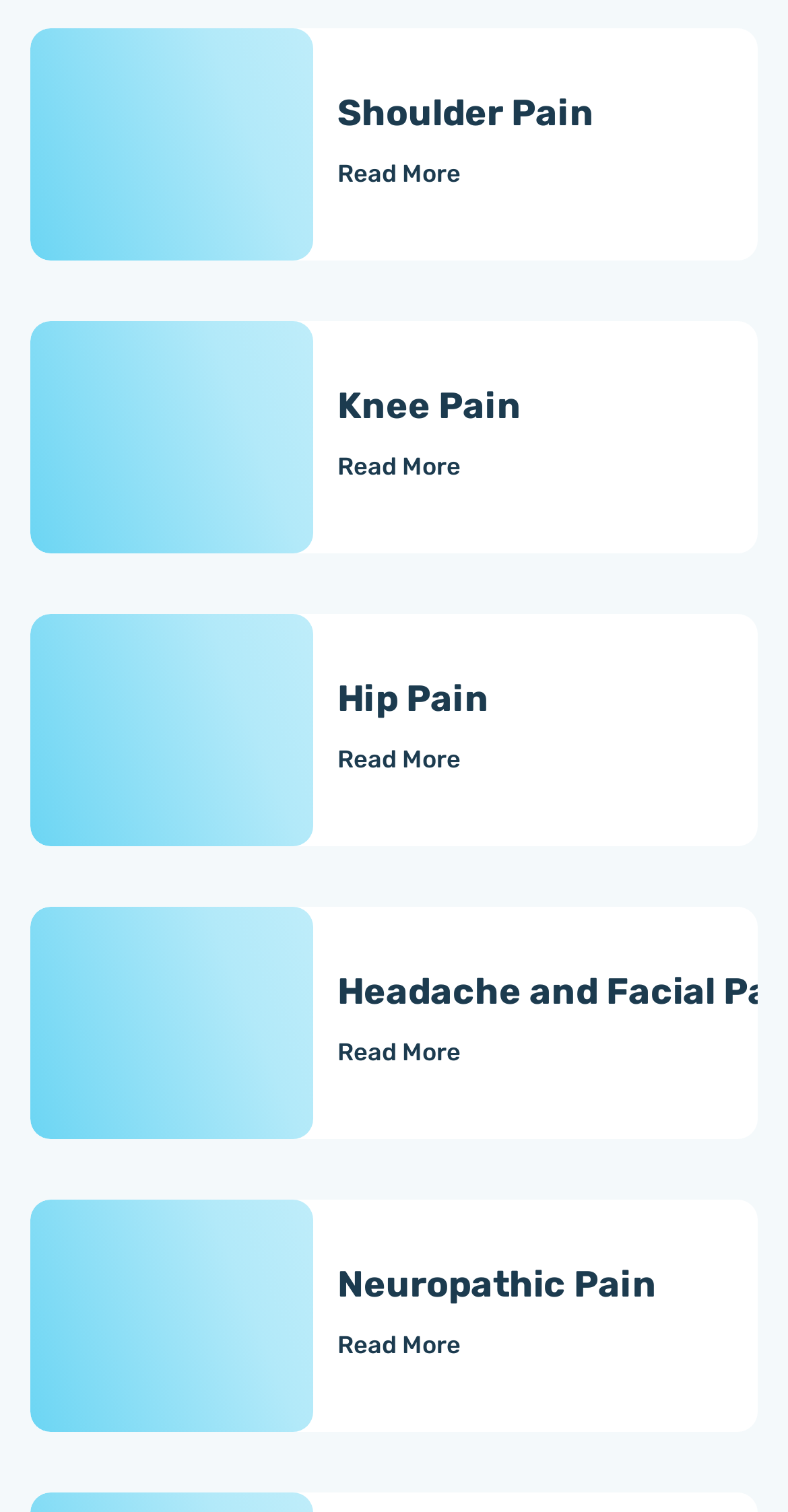Please provide a one-word or short phrase answer to the question:
What is the last type of pain listed?

Neuropathic Pain